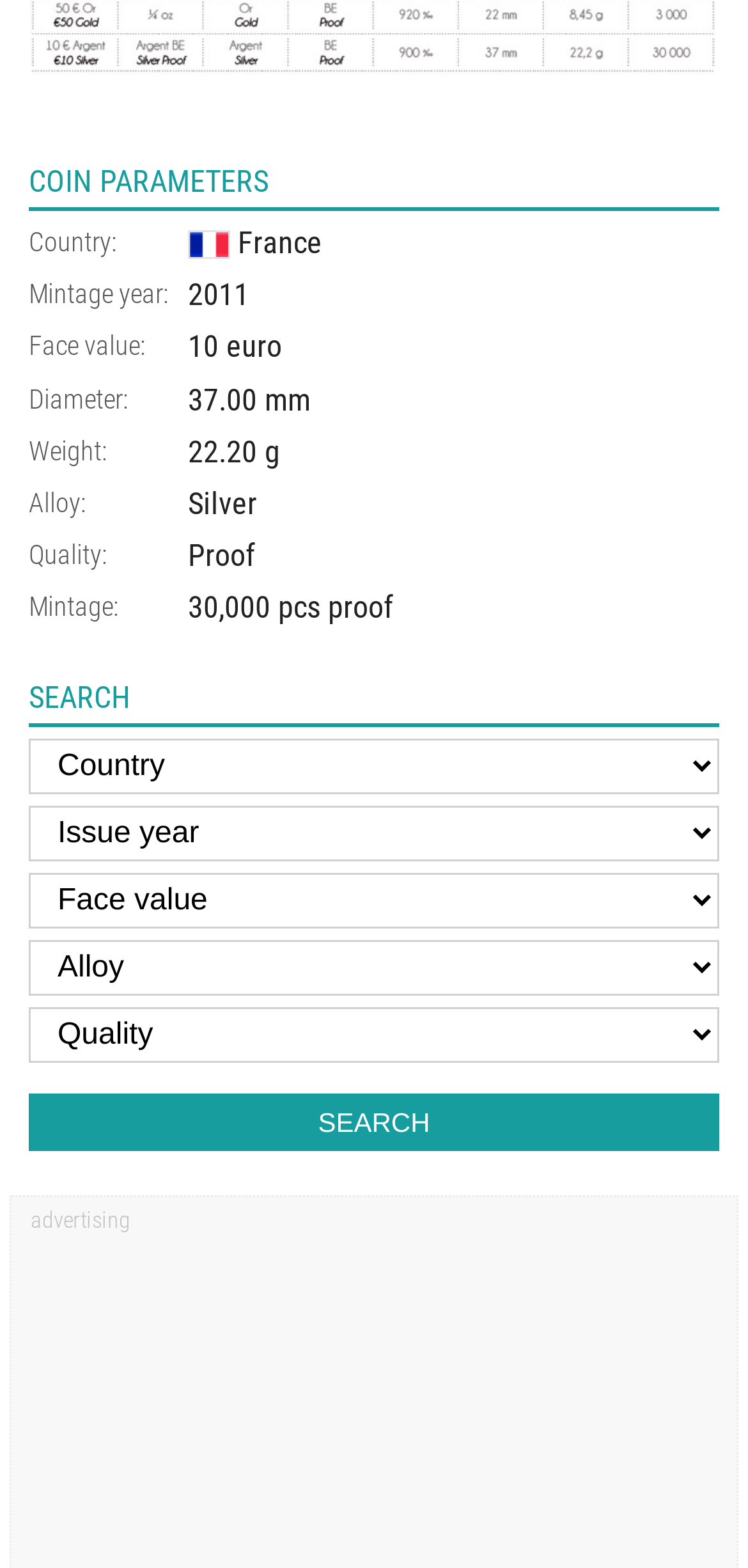Identify and provide the bounding box coordinates of the UI element described: "France". The coordinates should be formatted as [left, top, right, bottom], with each number being a float between 0 and 1.

[0.251, 0.143, 0.431, 0.166]